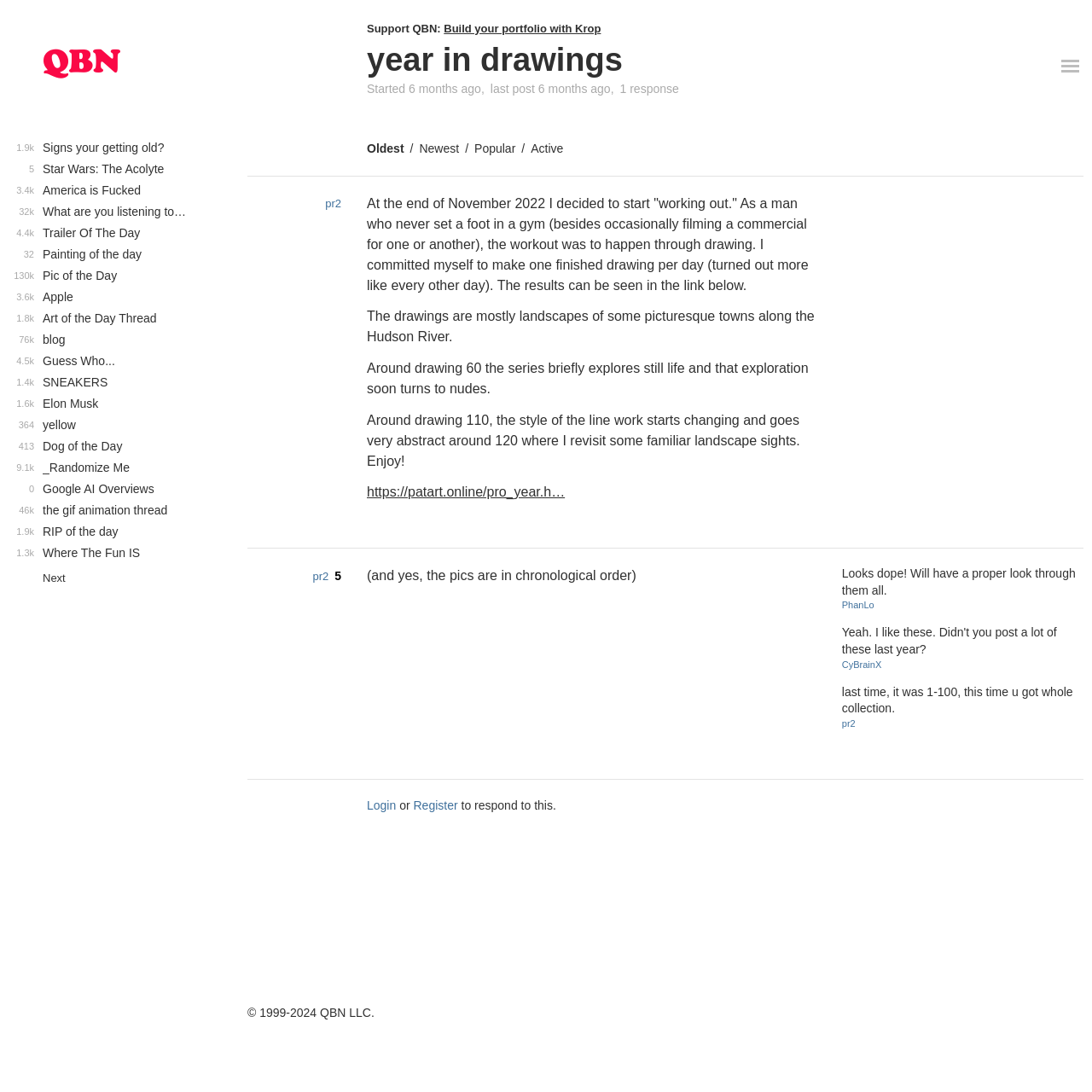Produce an elaborate caption capturing the essence of the webpage.

The webpage is titled "Year in Drawings" and has a heading with the same title at the top. Below the heading, there is a link to "year in drawings" and a static text "Started" followed by a date and time "December 4, 2023 5:29 PM". Next to it, there is another static text "last post" followed by a date and time "December 4, 2023 5:30 PM". 

On the top-right corner, there is a link to "Build your portfolio with Krop" and a static text "Support QBN:". 

The main content of the webpage is divided into two sections. The first section has a description list with a term "pr2" and a detail section that contains a long paragraph of text describing a project where the author committed to making one finished drawing per day, resulting in a collection of drawings that can be seen through a link provided. The drawings are mostly landscapes of picturesque towns along the Hudson River, but also explore still life and nudes. The style of the line work changes around drawing 120, and the author revisits some familiar landscape sights. 

The second section has another description list with a term "pr2" and a detail section that contains a response to the project, saying "Looks dope! Will have a proper look through them all." 

On the left side of the webpage, there is a list of links to various topics, including "Signs your getting old?", "Star Wars: The Acolyte", "America is Fucked", and many others. Each link has a corresponding number of responses or views, indicated by a static text next to it. 

At the bottom of the webpage, there are links to "Login" and "Register" to respond to the post.